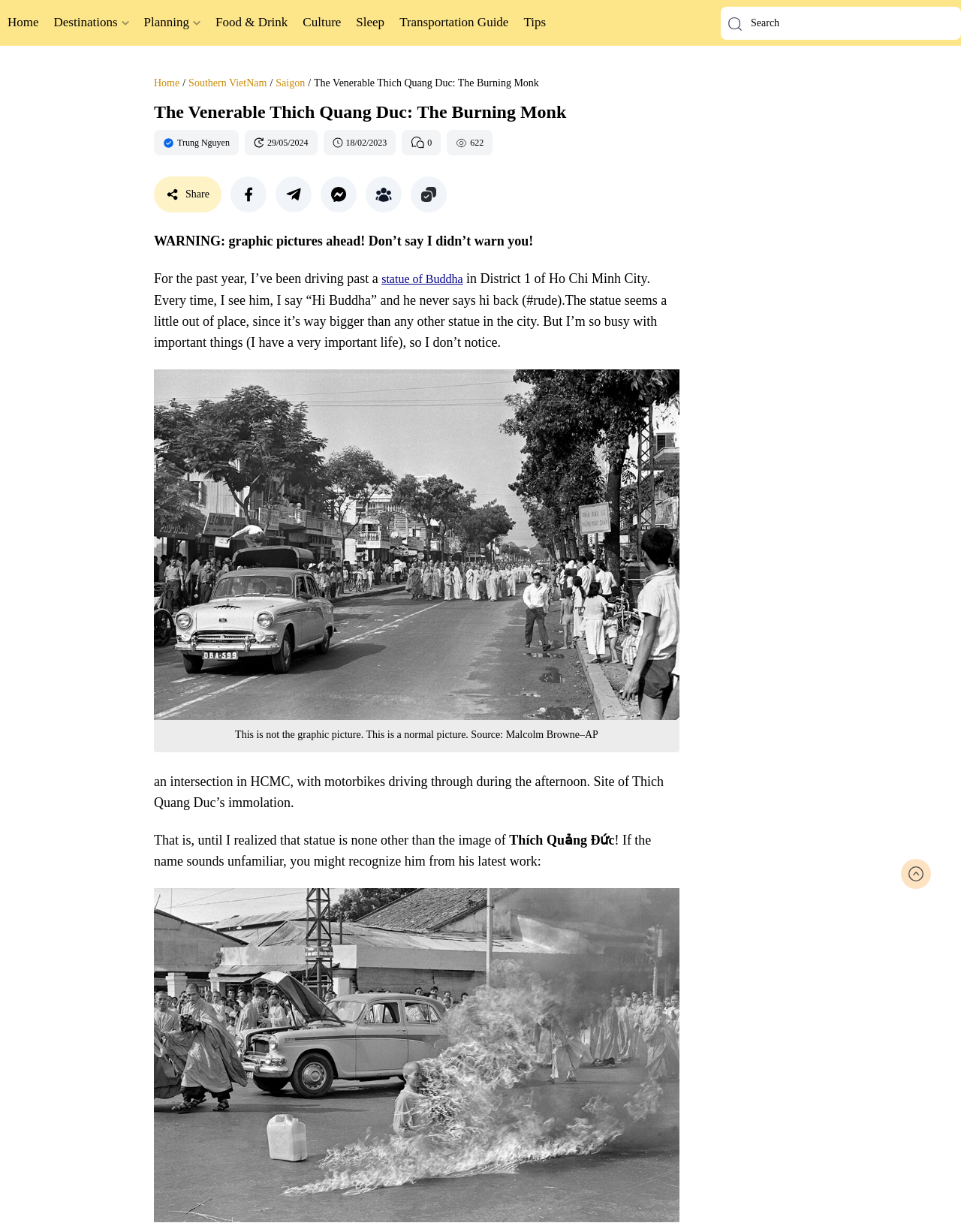Please identify the bounding box coordinates of the element on the webpage that should be clicked to follow this instruction: "Share the article on Facebook". The bounding box coordinates should be given as four float numbers between 0 and 1, formatted as [left, top, right, bottom].

[0.24, 0.143, 0.277, 0.172]